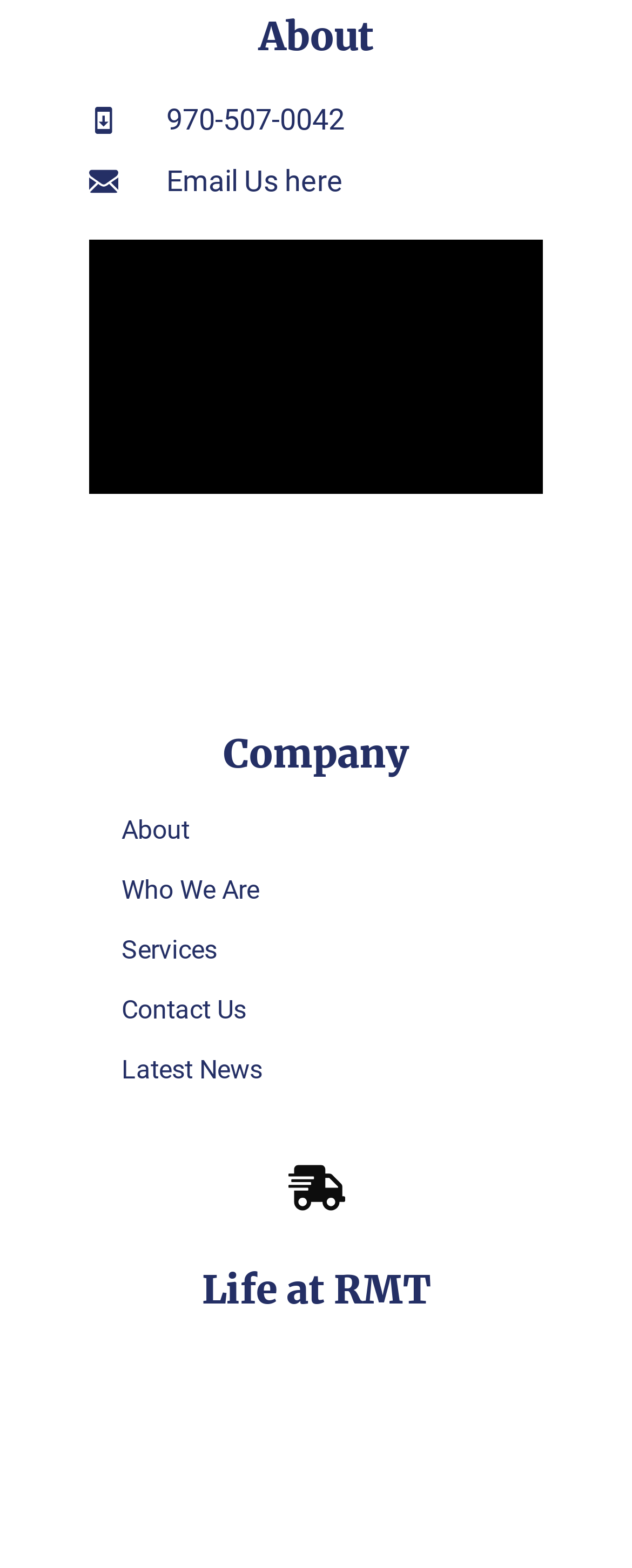Based on the image, give a detailed response to the question: What is the phone number on the webpage?

I found the phone number by looking at the link element with the text '970-507-0042' which is located at the top of the webpage, below the 'About' heading.